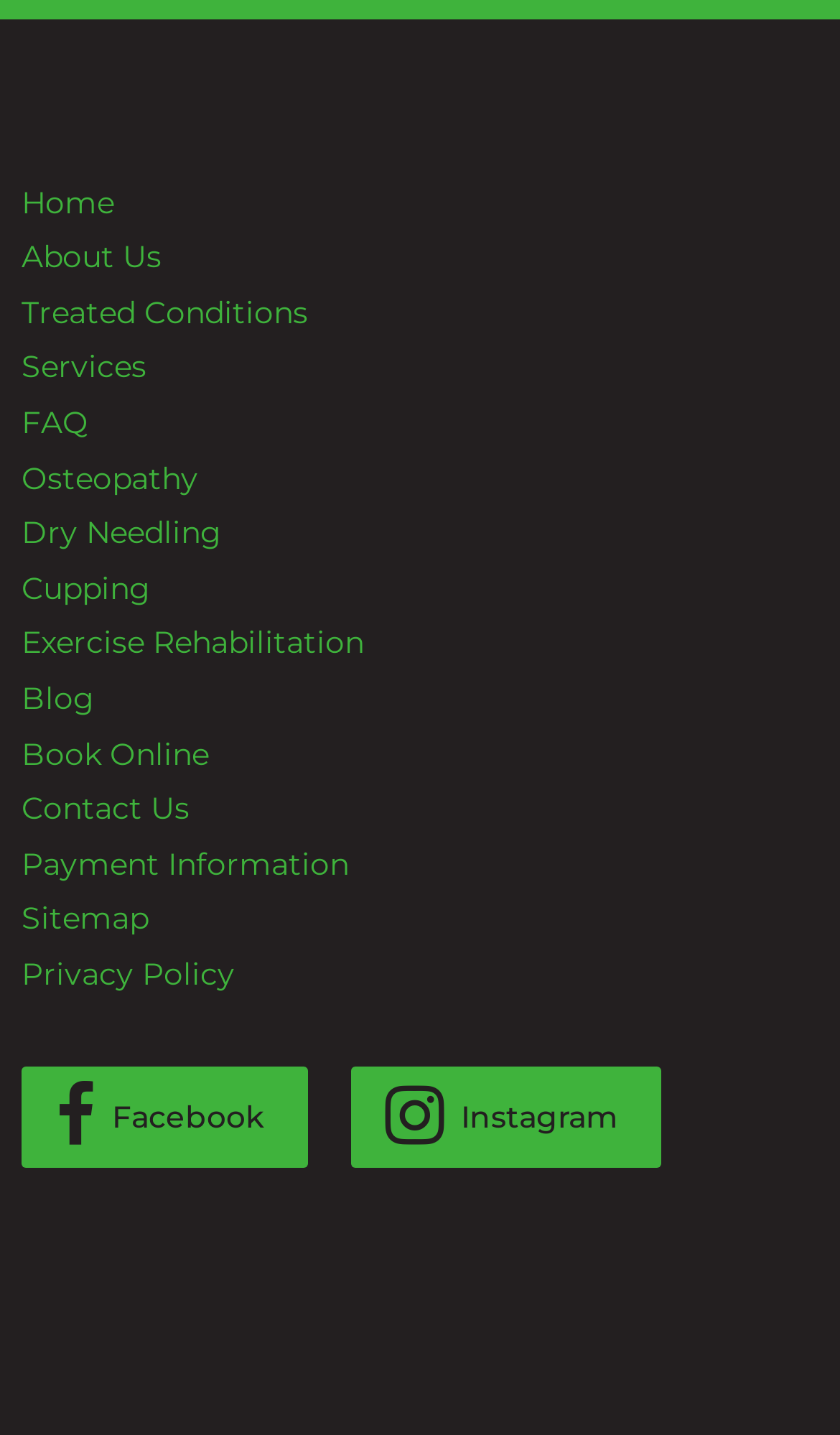Give a one-word or phrase response to the following question: How can users book an appointment?

Book Online